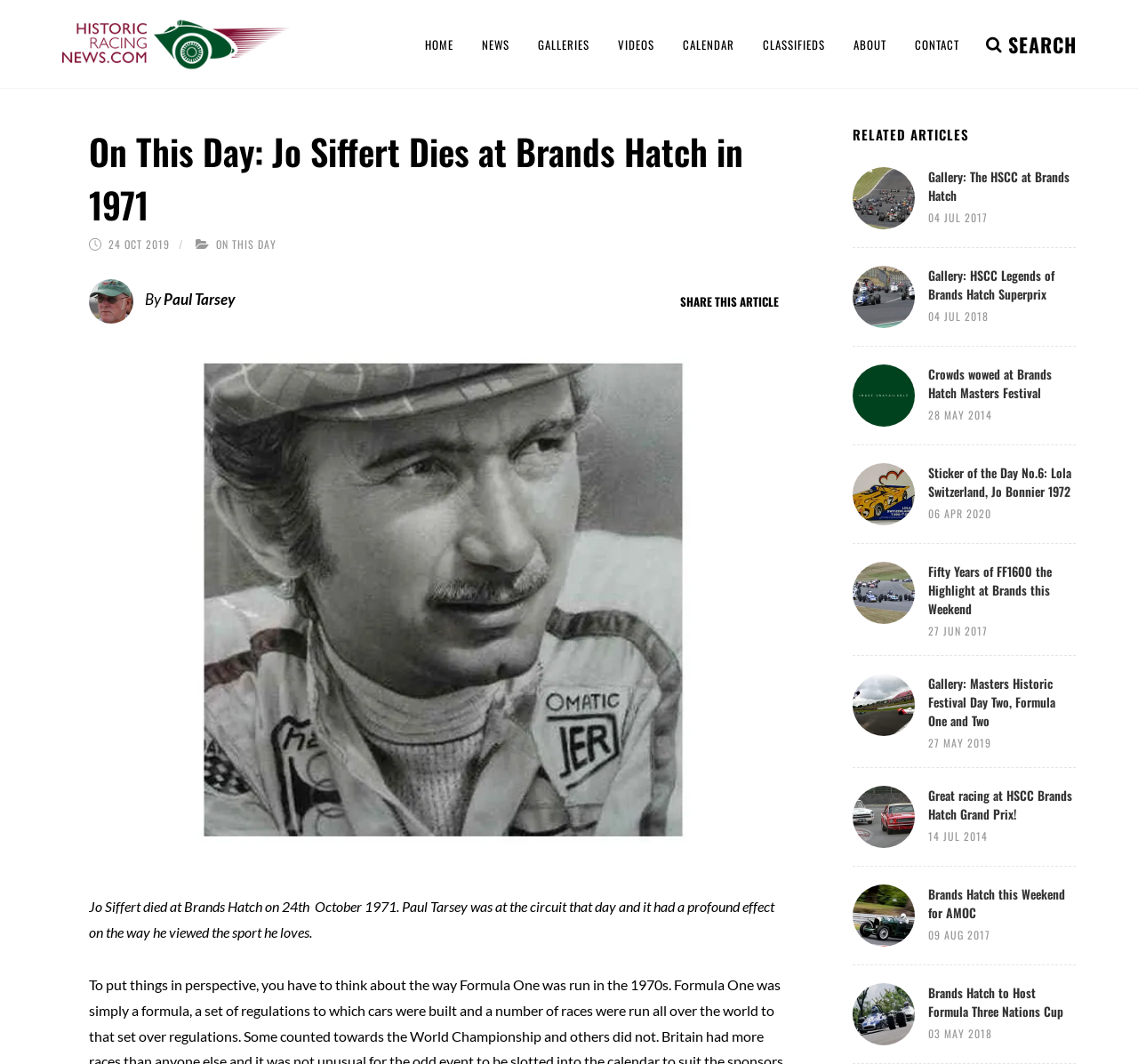Give a detailed account of the webpage, highlighting key information.

This webpage is about Historic Racing News, with a focus on Jo Siffert's death at Brands Hatch in 1971. At the top, there is a logo of Historic Racing News, followed by a navigation menu with links to HOME, NEWS, GALLERIES, VIDEOS, CALENDAR, CLASSIFIEDS, ABOUT, and CONTACT. On the right side of the navigation menu, there is a search bar with a magnifying glass icon.

Below the navigation menu, there is a heading "On This Day: Jo Siffert Dies at Brands Hatch in 1971" with a date "24 OCT 2019" next to it. Underneath, there is an image of Paul Tarsey, who was at the circuit that day, with a caption "By" and a share button.

The main article starts with a paragraph describing Jo Siffert's death at Brands Hatch on 24th October 1971 and its impact on Paul Tarsey. Below the article, there is a section titled "RELATED ARTICLES" with several links to other articles, each with an image and a heading. These articles are about various racing events and galleries, including FF1600 at Brands Hatch, HSCC at Brands Hatch, and Masters Historic Festival.

Each article has a date and a brief description, and some of them have images. The articles are arranged in a grid layout, with three columns and multiple rows. The webpage has a clean and organized layout, making it easy to navigate and read the articles.